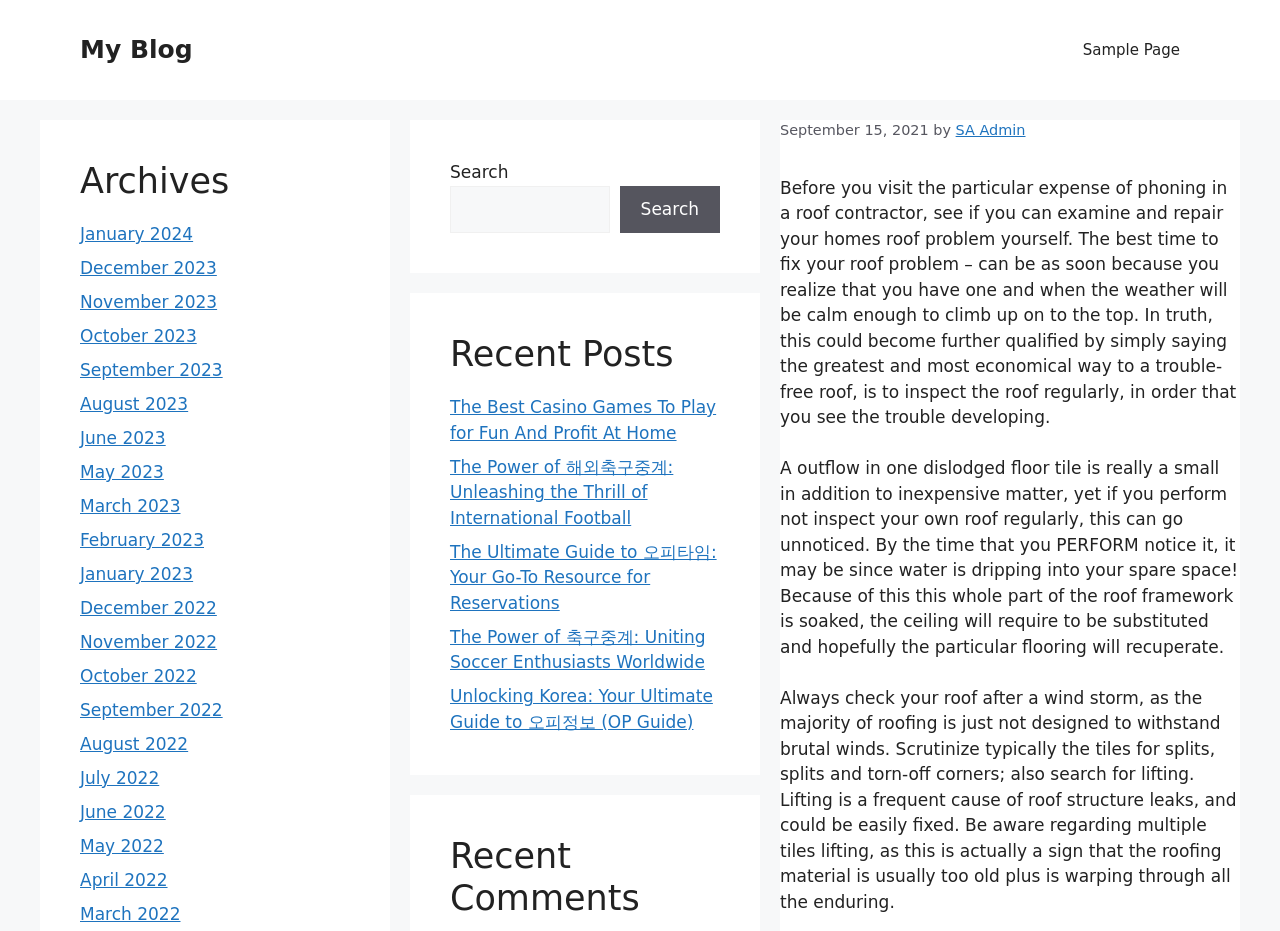Identify the bounding box of the UI component described as: "March 2022".

[0.062, 0.971, 0.141, 0.992]